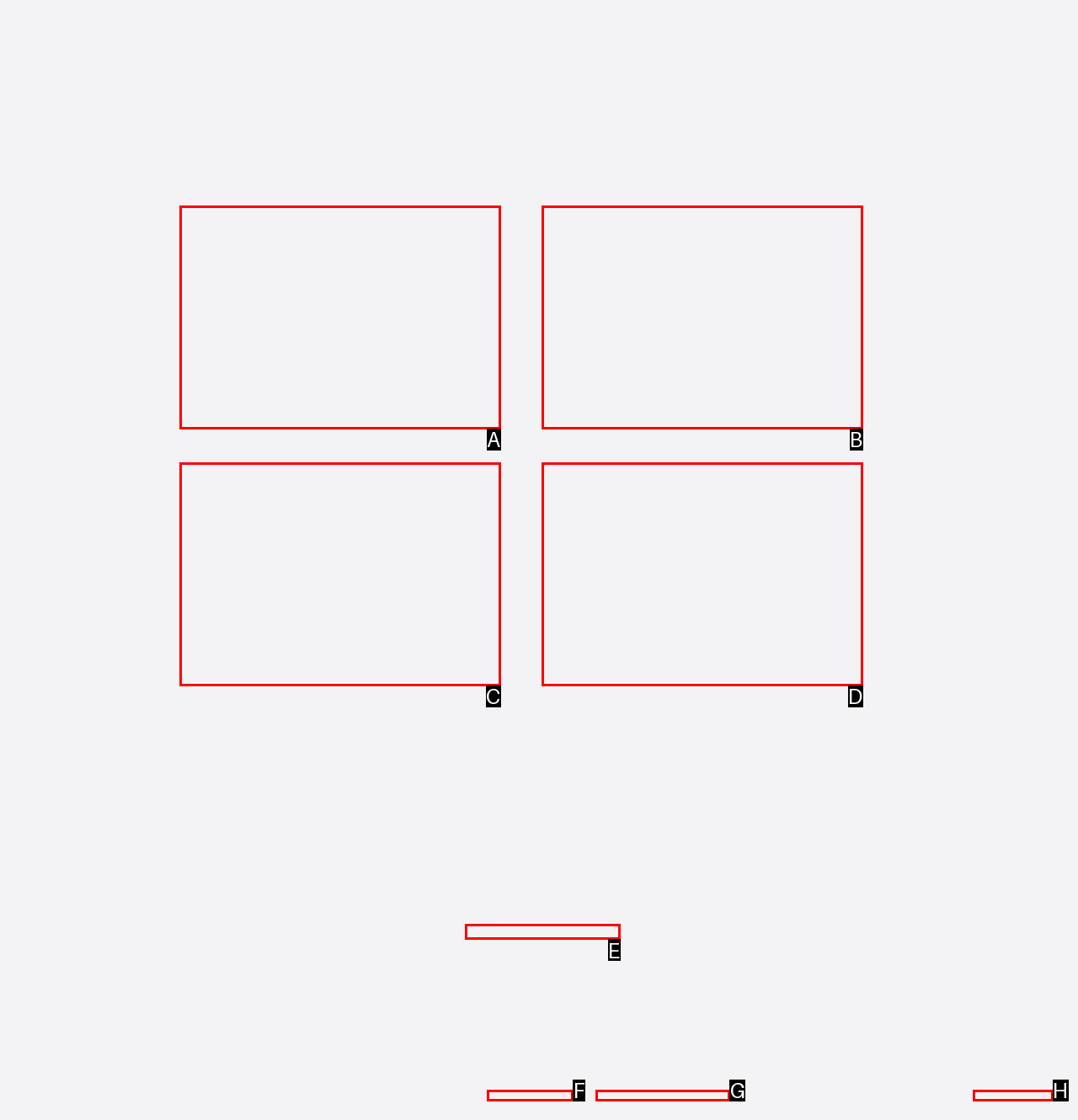Identify the HTML element to select in order to accomplish the following task: Contact business development
Reply with the letter of the chosen option from the given choices directly.

E